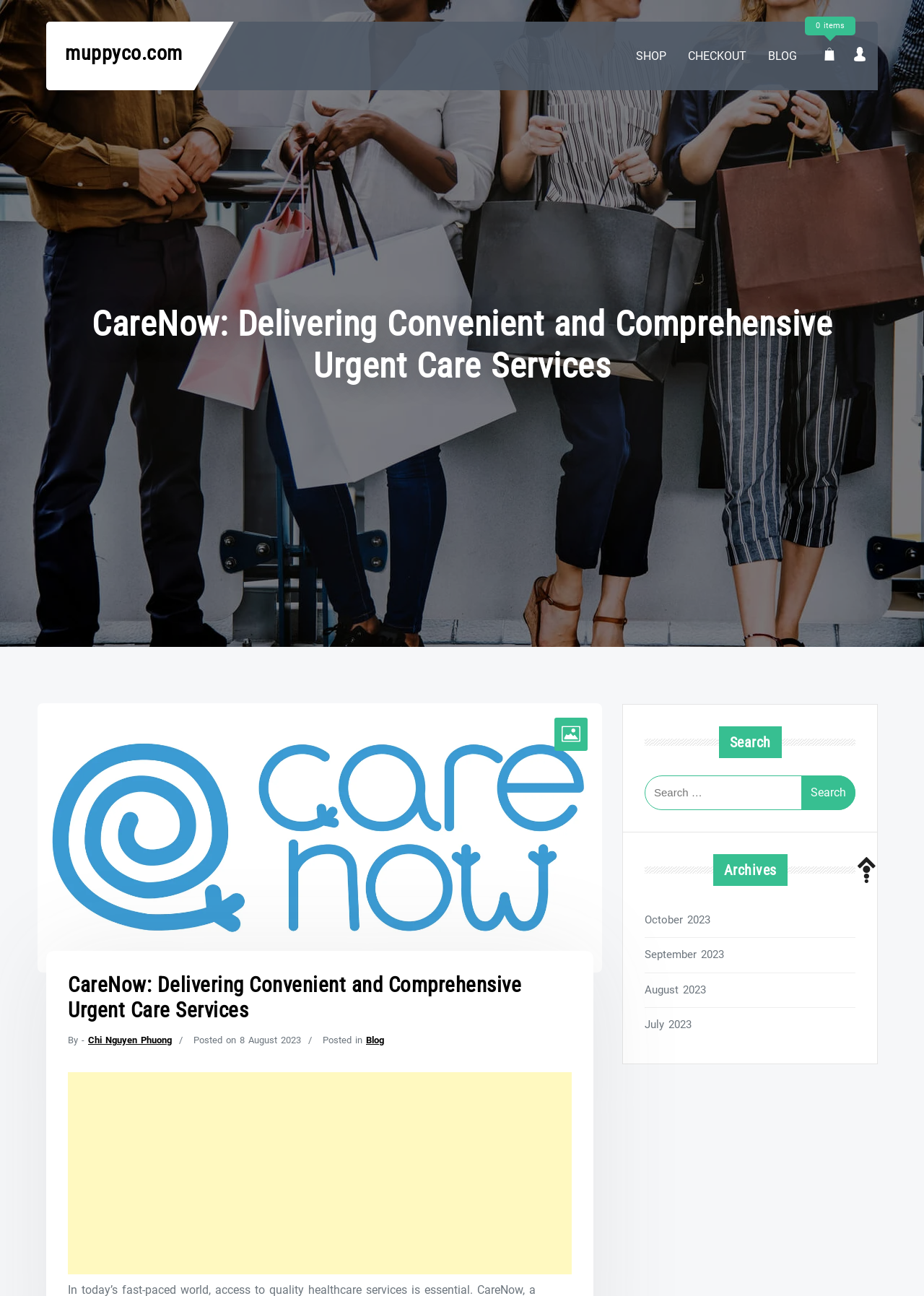For the given element description 3, determine the bounding box coordinates of the UI element. The coordinates should follow the format (top-left x, top-left y, bottom-right x, bottom-right y) and be within the range of 0 to 1.

None